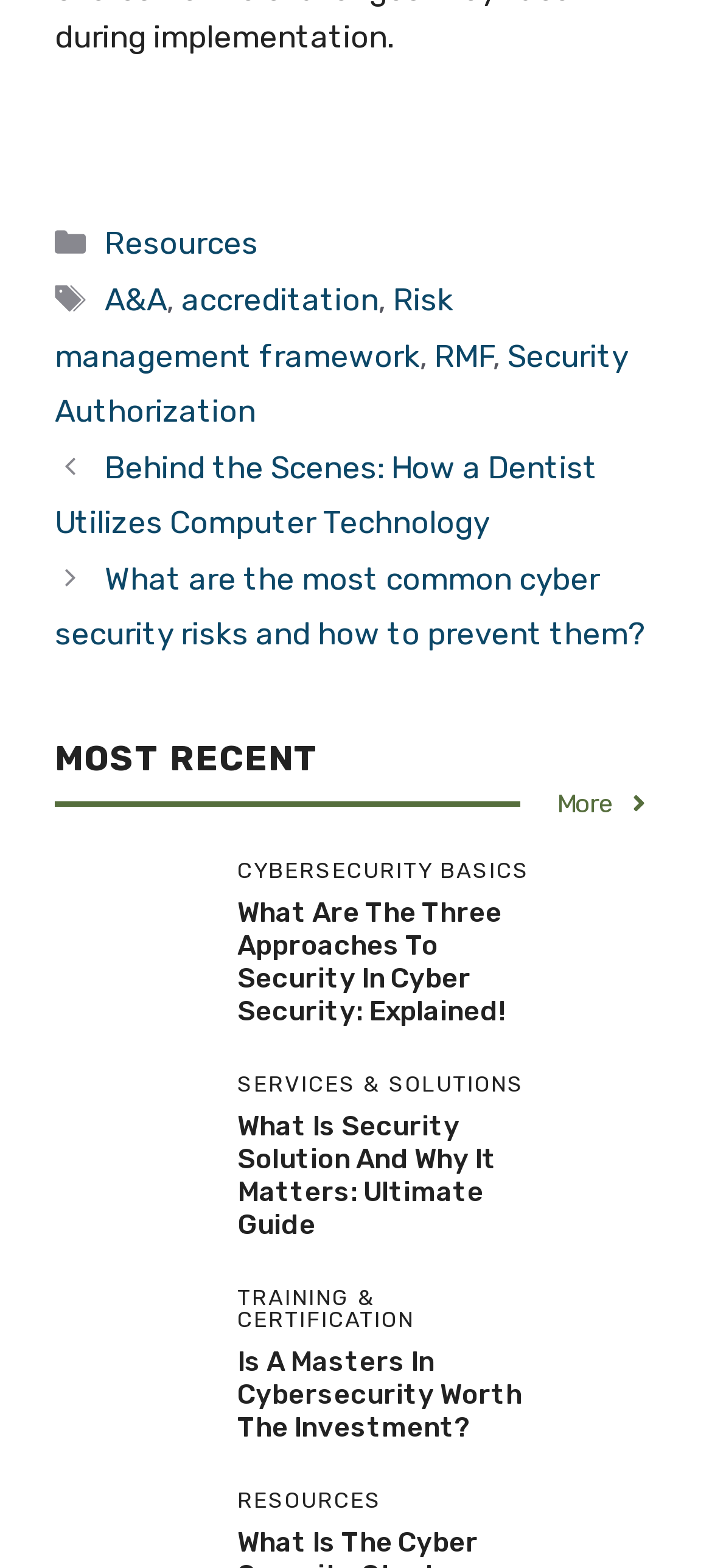Determine the coordinates of the bounding box that should be clicked to complete the instruction: "View the 'Behind the Scenes: How a Dentist Utilizes Computer Technology' post". The coordinates should be represented by four float numbers between 0 and 1: [left, top, right, bottom].

[0.077, 0.286, 0.839, 0.345]